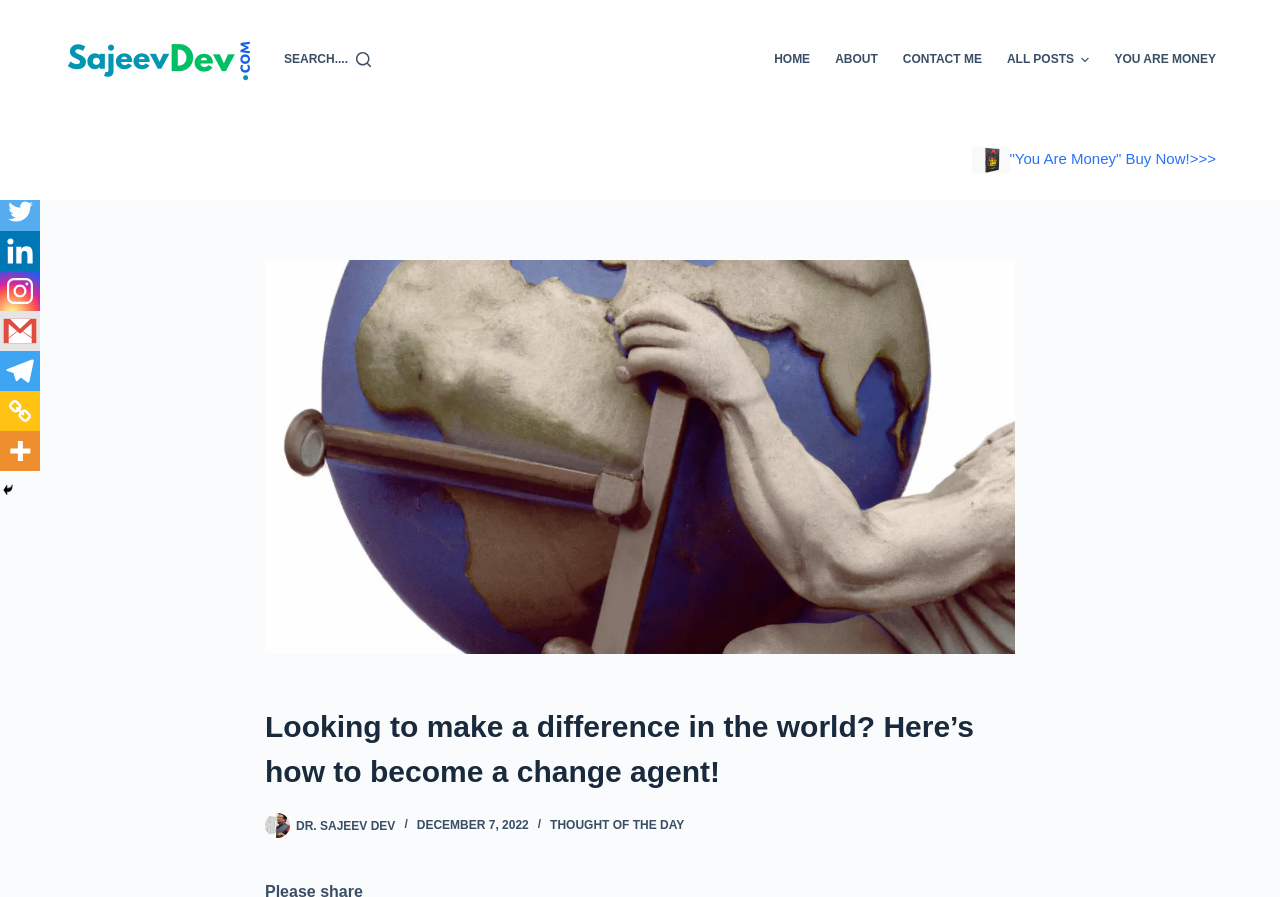Answer the question in a single word or phrase:
What is the date of the latest article?

December 7, 2022